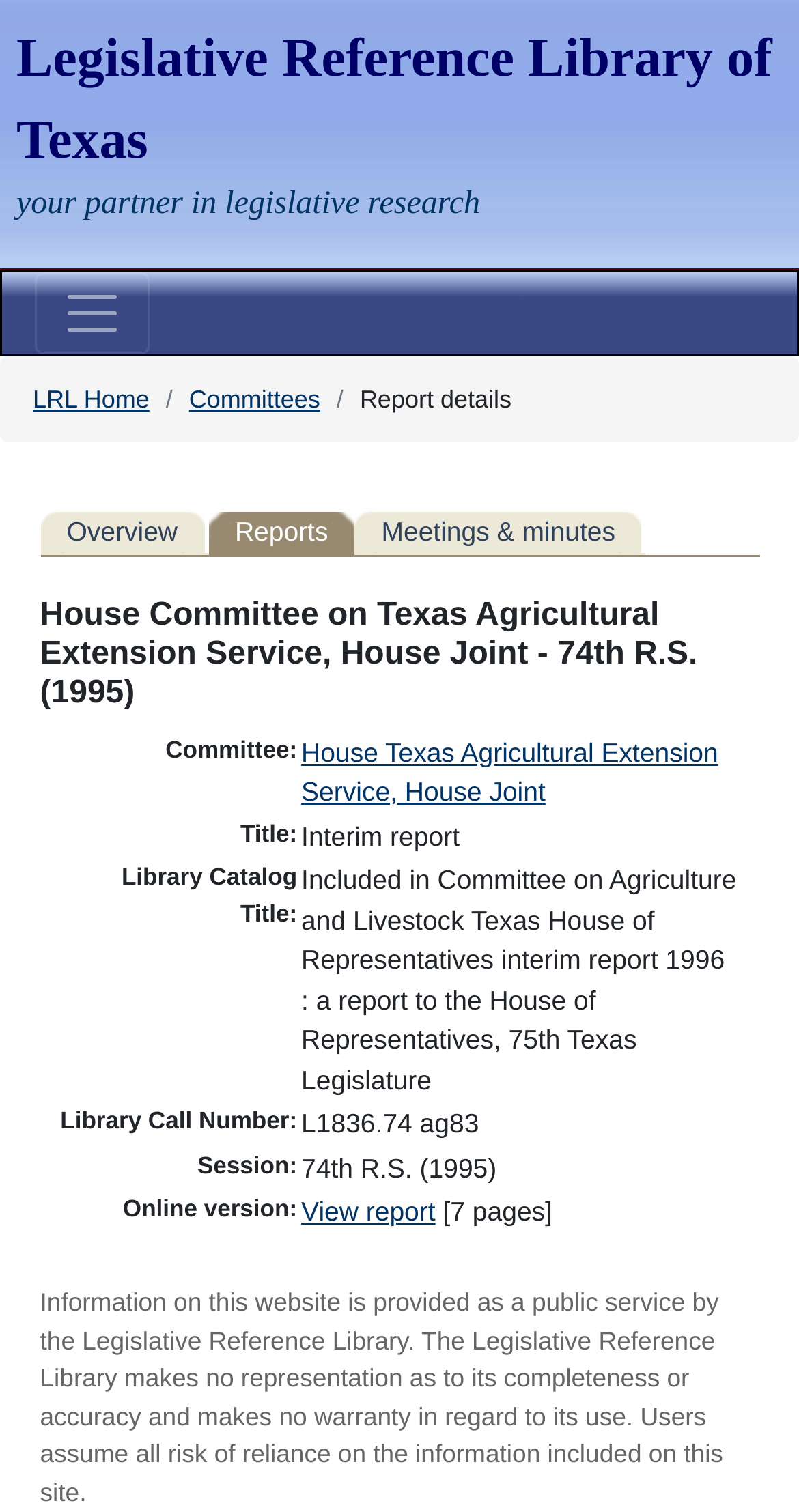Show the bounding box coordinates for the element that needs to be clicked to execute the following instruction: "Visit the home page". Provide the coordinates in the form of four float numbers between 0 and 1, i.e., [left, top, right, bottom].

None